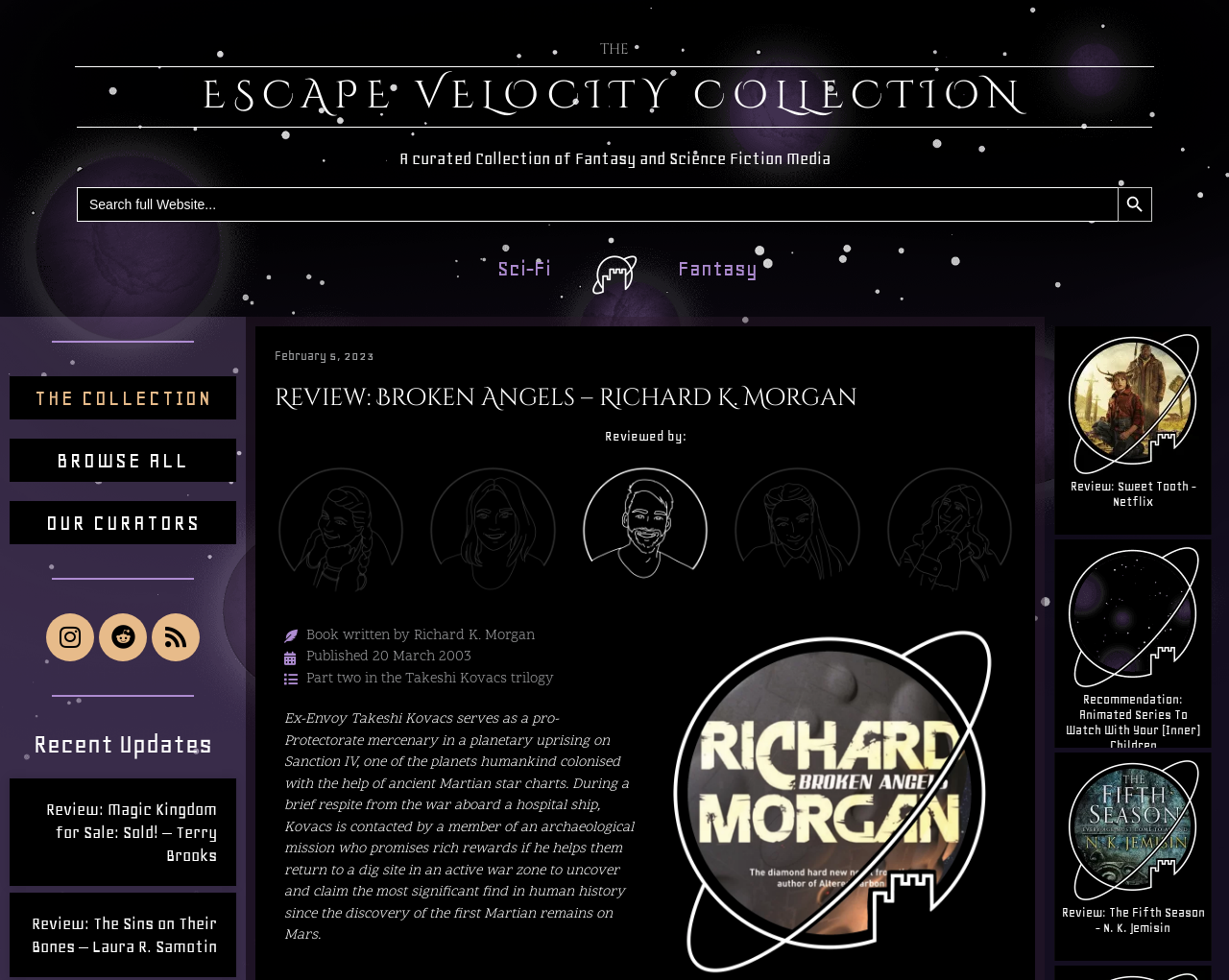Please provide the bounding box coordinates for the element that needs to be clicked to perform the instruction: "View 'Daily Announcements'". The coordinates must consist of four float numbers between 0 and 1, formatted as [left, top, right, bottom].

None